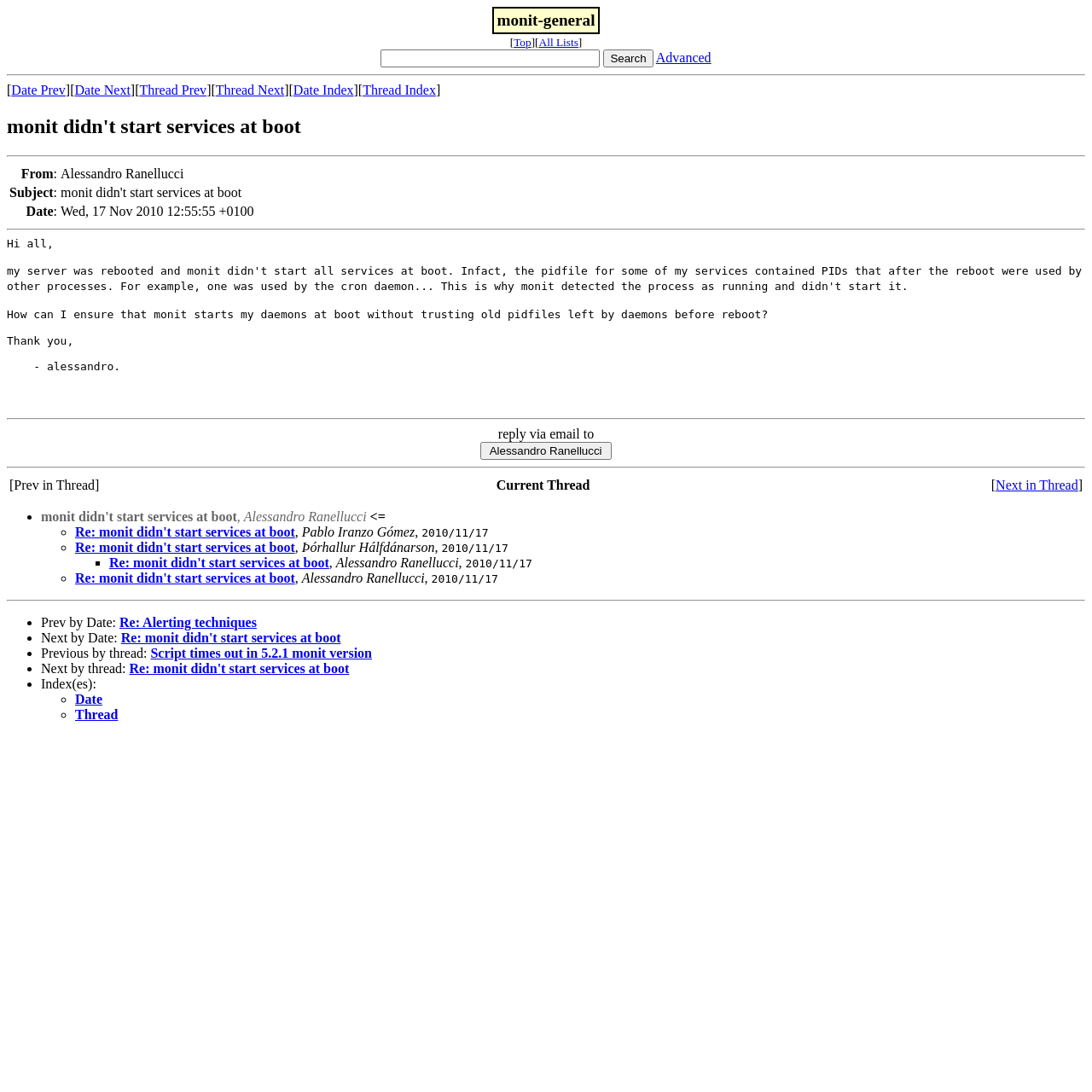Please identify the bounding box coordinates of the element's region that needs to be clicked to fulfill the following instruction: "Reply to Alessandro Ranellucci". The bounding box coordinates should consist of four float numbers between 0 and 1, i.e., [left, top, right, bottom].

[0.44, 0.405, 0.56, 0.421]